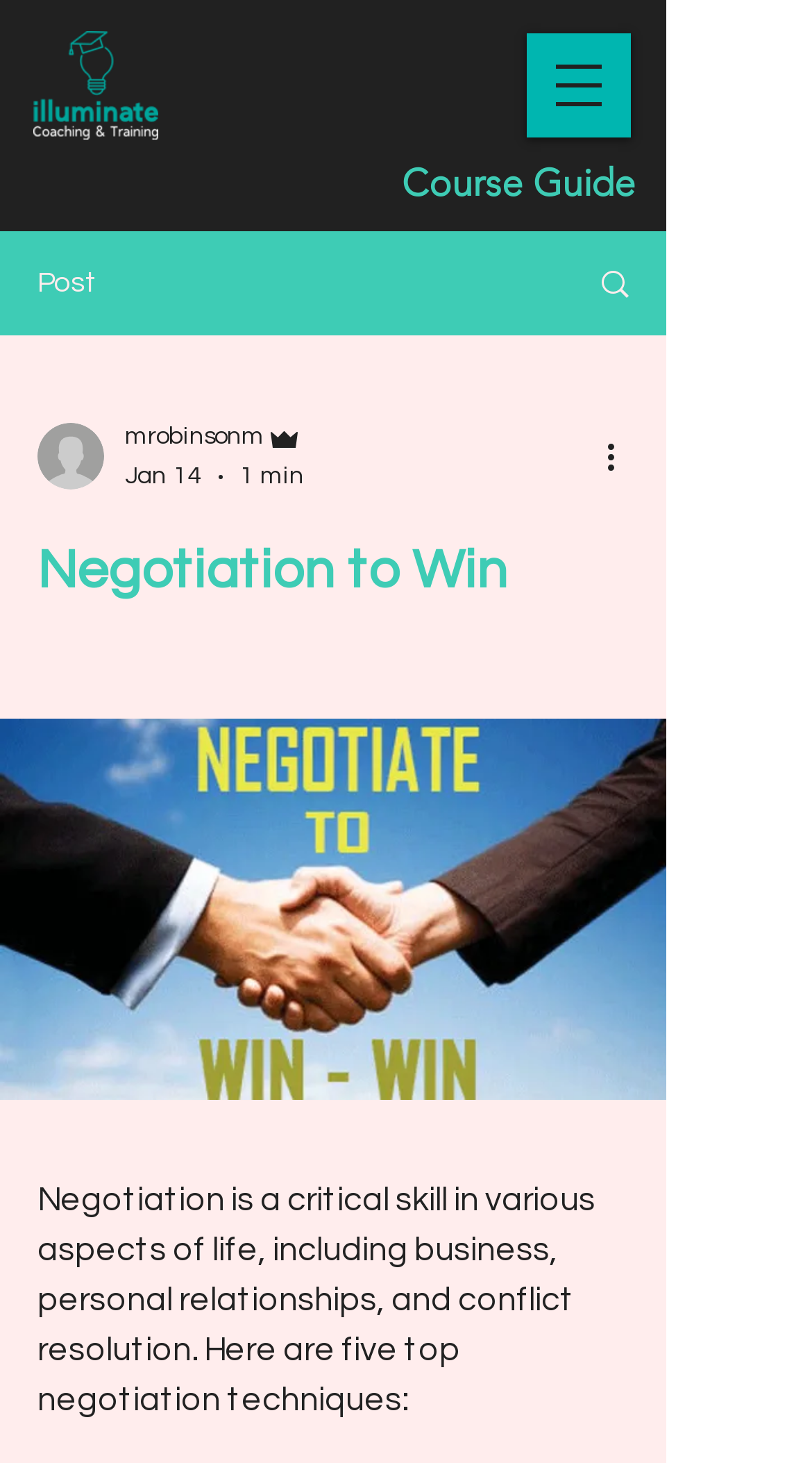Identify the bounding box of the UI component described as: "mrobinsonm".

[0.154, 0.285, 0.374, 0.313]